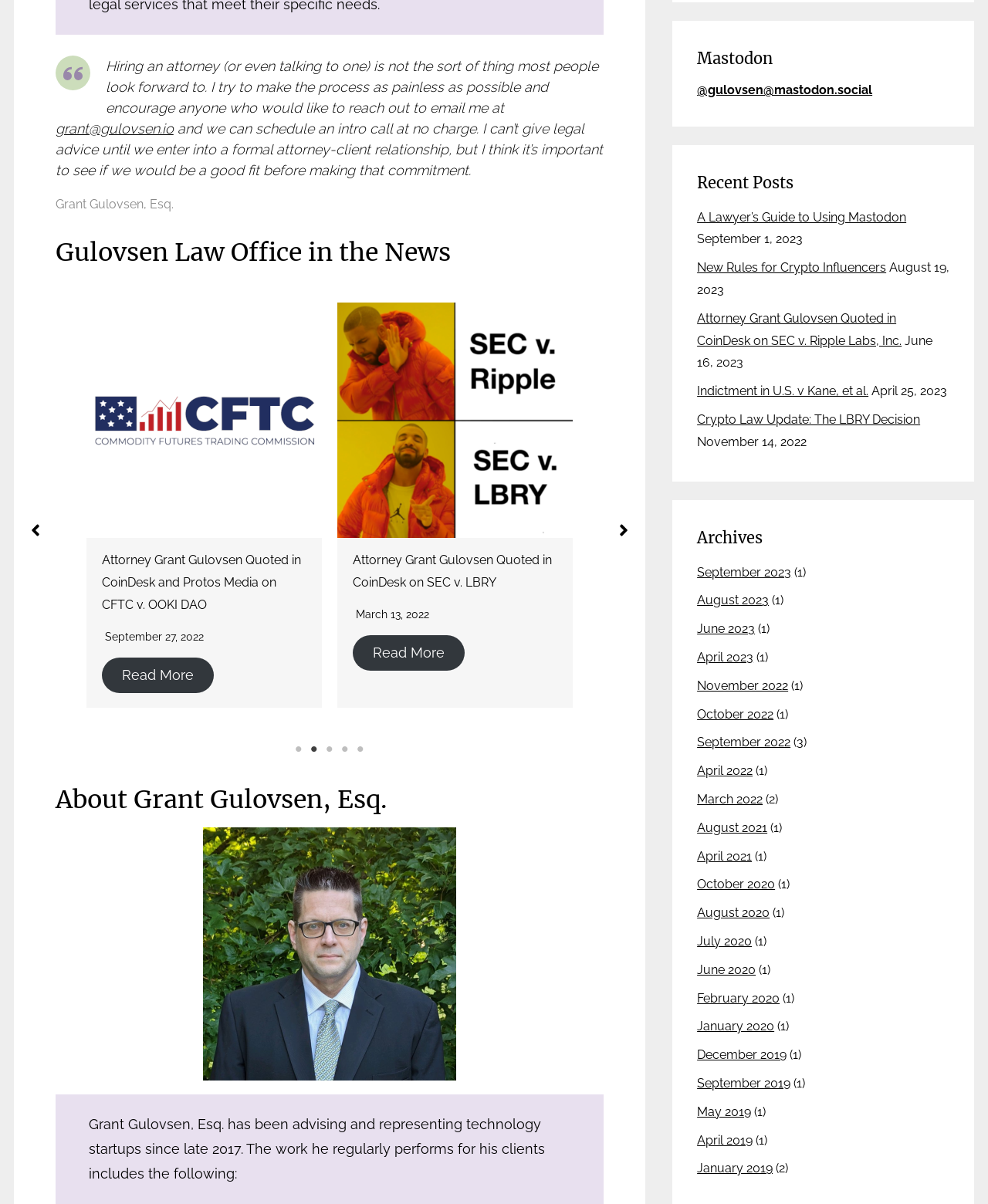Refer to the image and provide an in-depth answer to the question:
What is the topic of the news article quoted in CoinDesk?

The topic of the news article quoted in CoinDesk can be found in the article section of the webpage, where it is written as 'Attorney Grant Gulovsen Quoted in CoinDesk and Protos Media on CFTC v. OOKI DAO'.